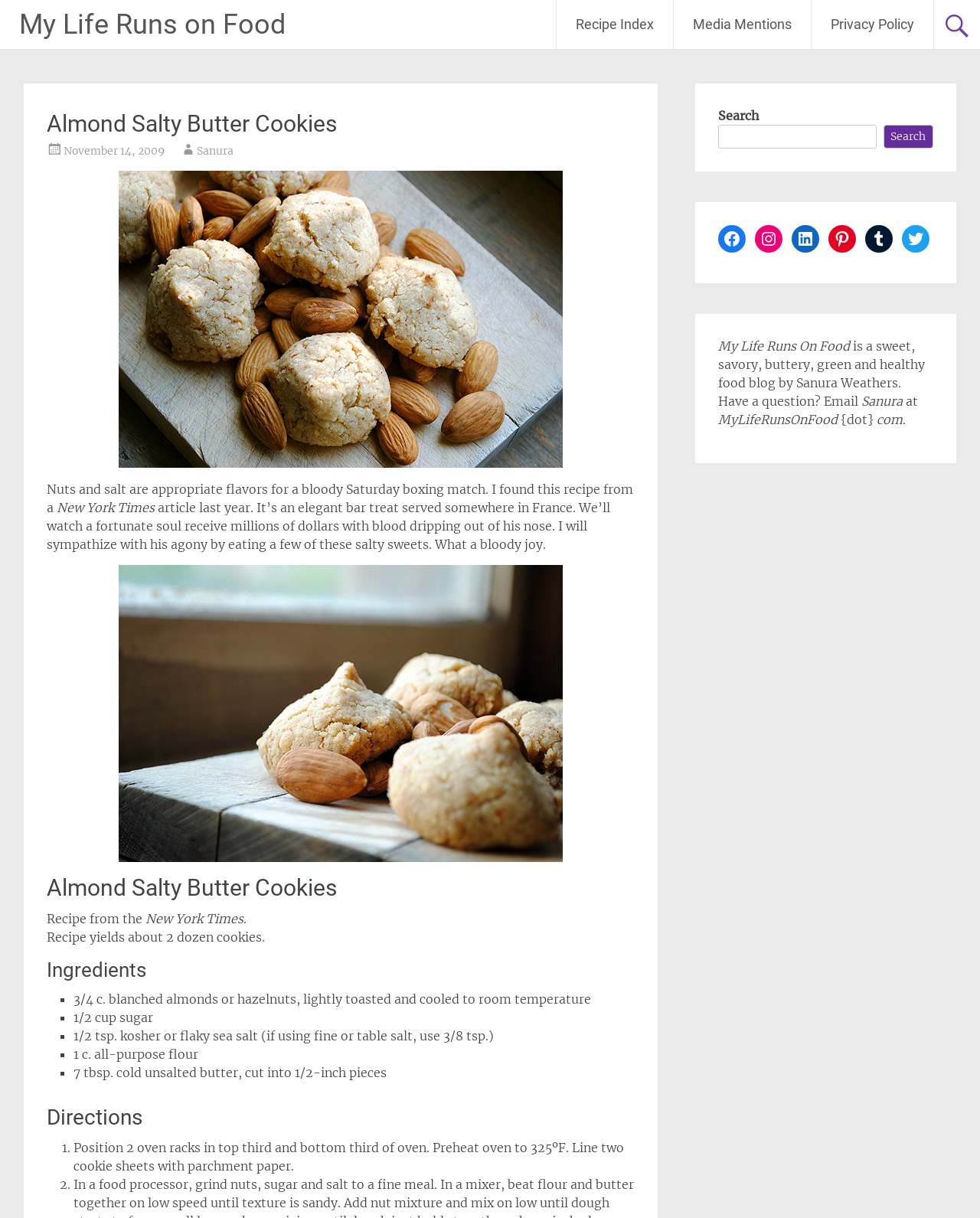How many cookies does the recipe yield?
Using the image, answer in one word or phrase.

About 2 dozen